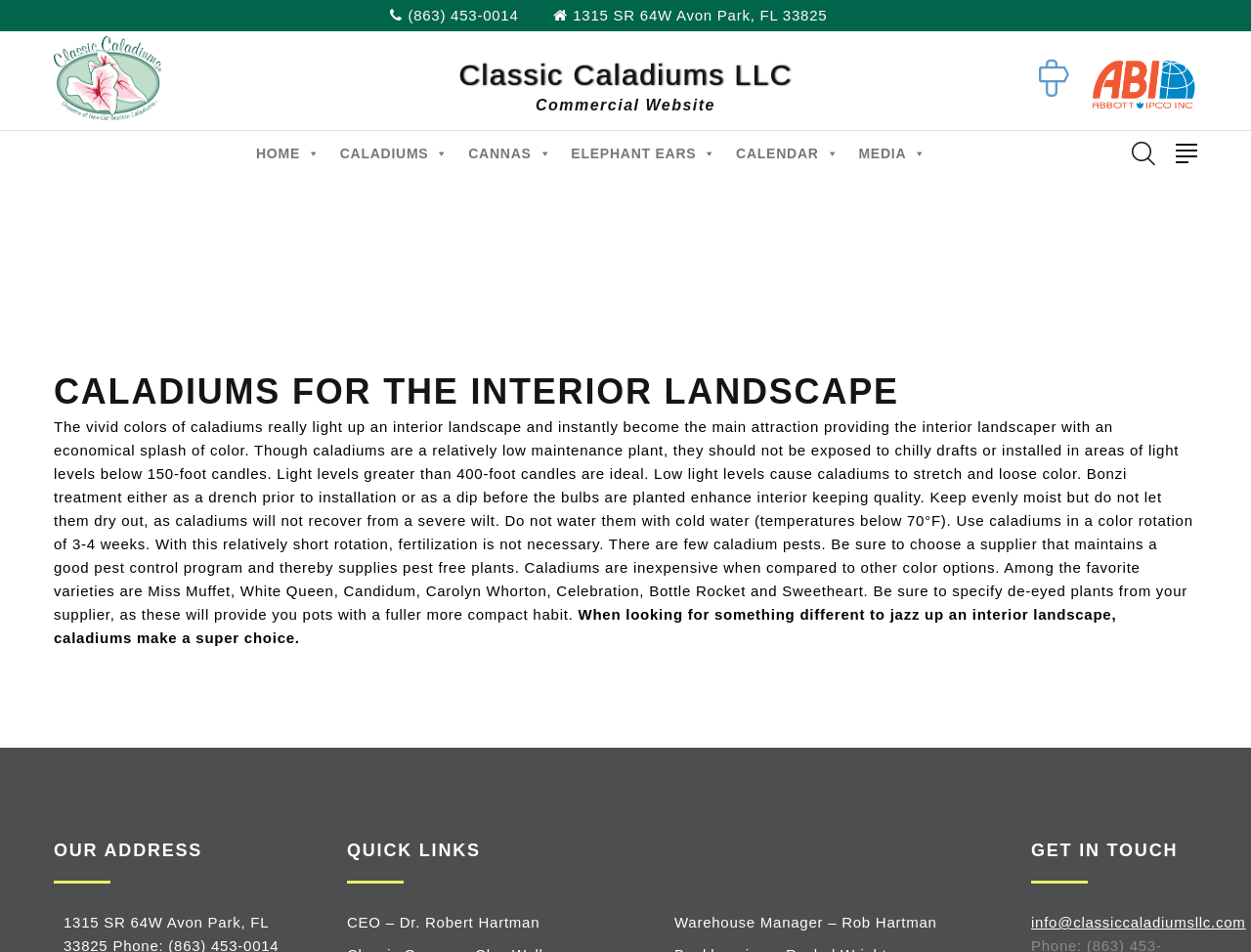What is the address of Classic Caladiums LLC?
Utilize the information in the image to give a detailed answer to the question.

I found the address by looking at the static text element with the bounding box coordinates [0.458, 0.007, 0.661, 0.025], which contains the address information.